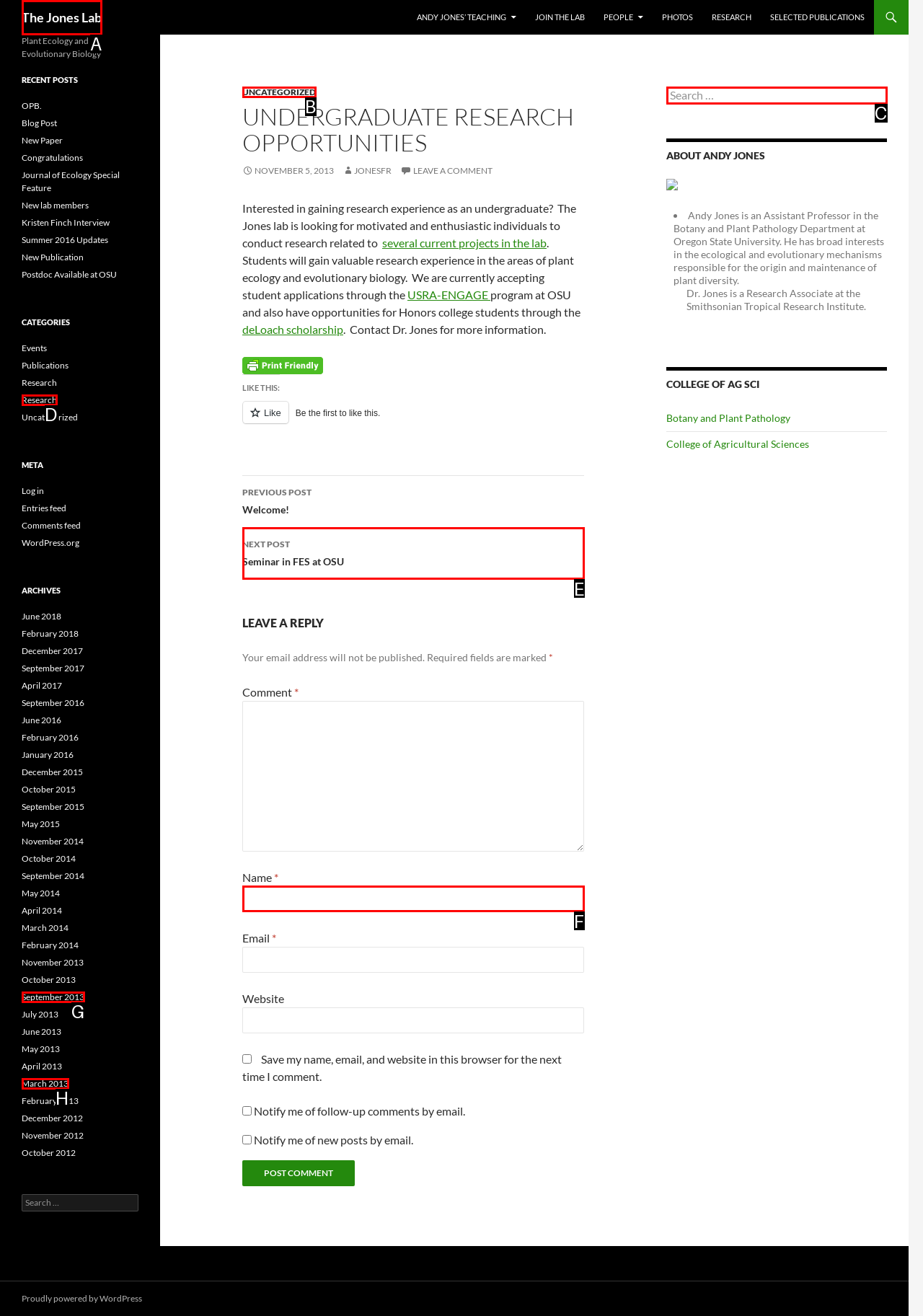Select the appropriate HTML element that needs to be clicked to execute the following task: Search for something. Respond with the letter of the option.

C